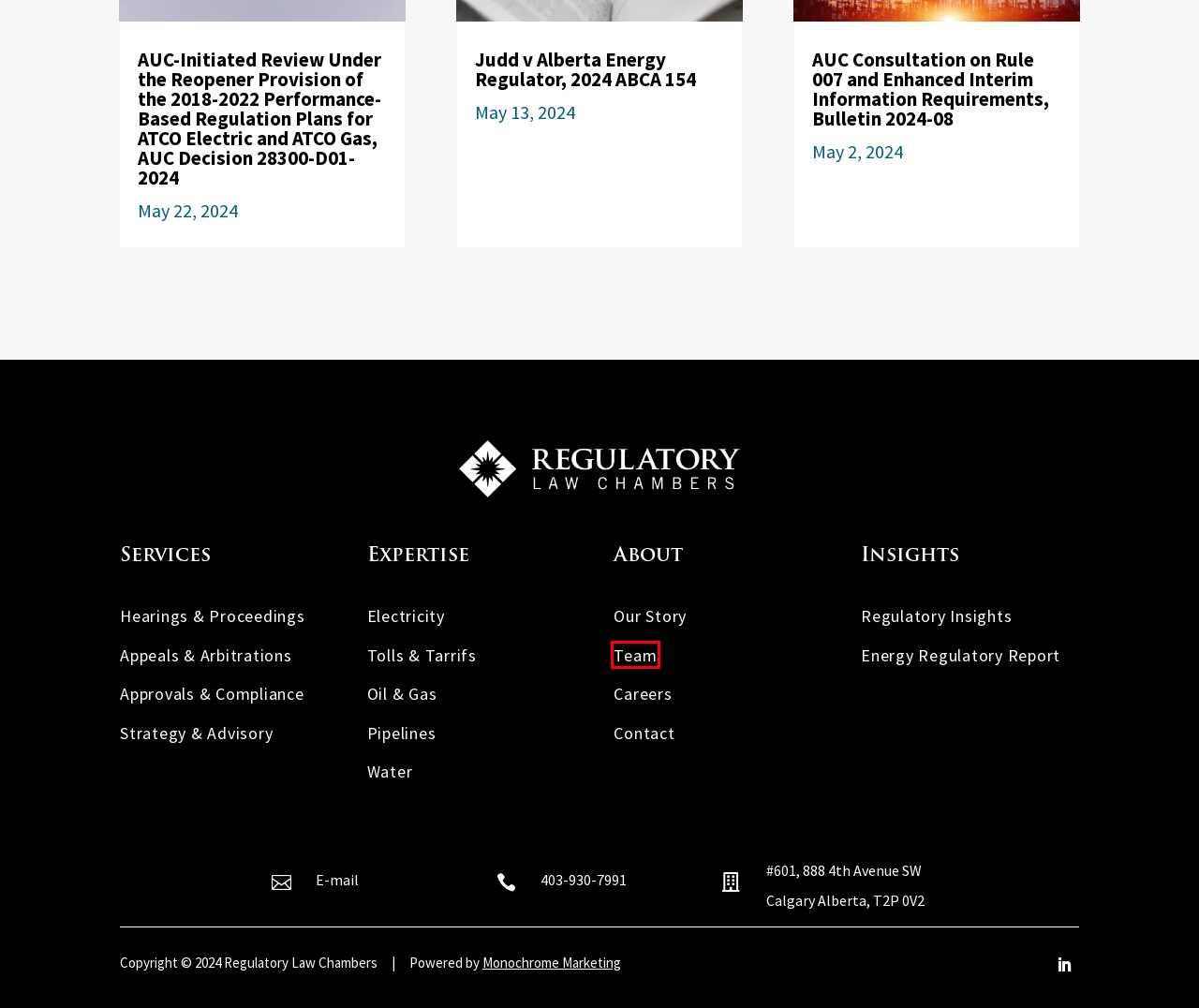Observe the screenshot of a webpage with a red bounding box highlighting an element. Choose the webpage description that accurately reflects the new page after the element within the bounding box is clicked. Here are the candidates:
A. Career Opportunities With Regulatory Law Chambers
B. Subscribe to Our Energy Regulatory Report
C. Monochrome Marketing: SEO & PPC for E-commerce & SaaS Companies
D. Bulletin 2020-09 | Alberta Energy Regulator
E. Industries We Serve - Regulatory Law Chambers
F. Articles & Resources - Regulatory Law Chambers
G. Legal Expertise & Services - Regulatory Law Chambers
H. Our Team - Regulatory Law Chambers

H